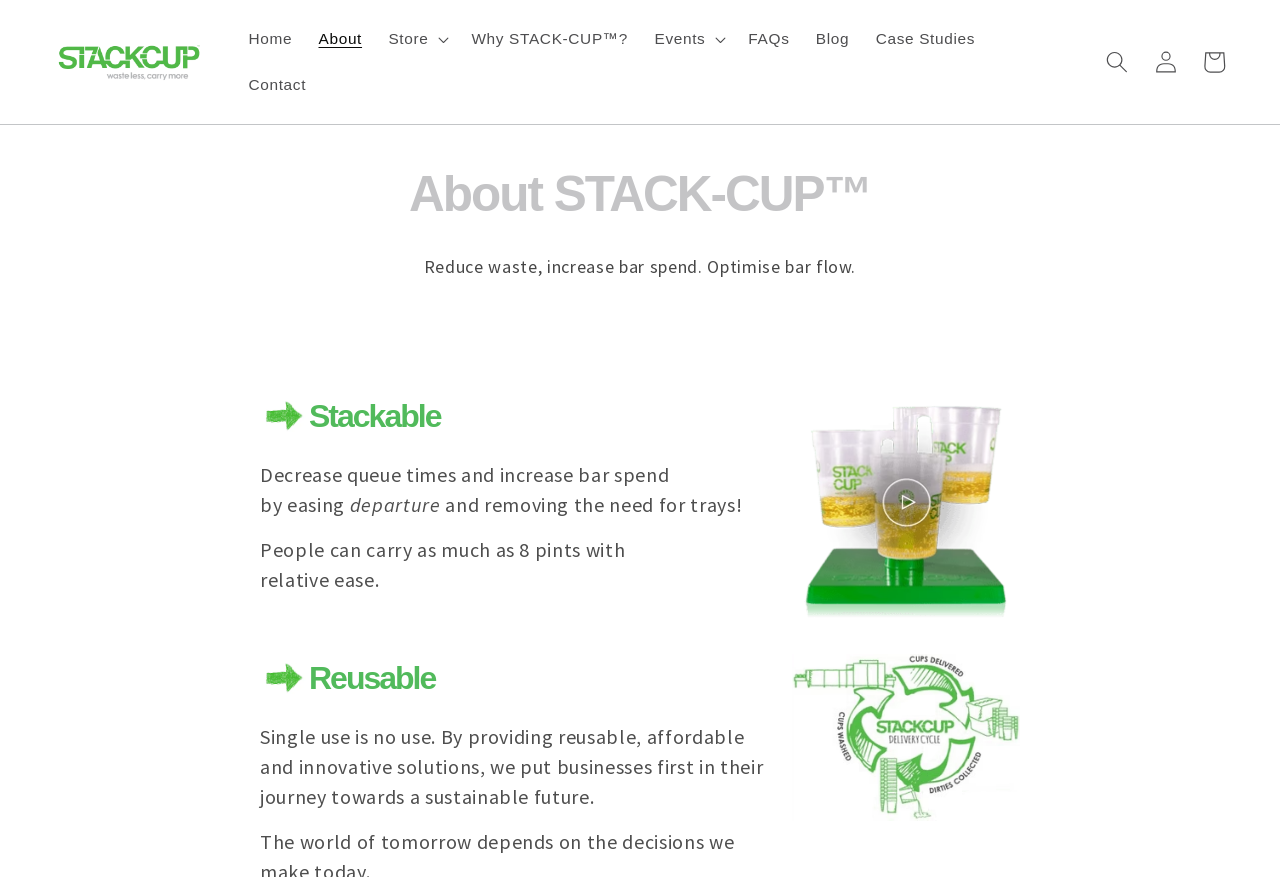Locate the bounding box coordinates of the area where you should click to accomplish the instruction: "Log in to the account".

[0.892, 0.043, 0.93, 0.098]